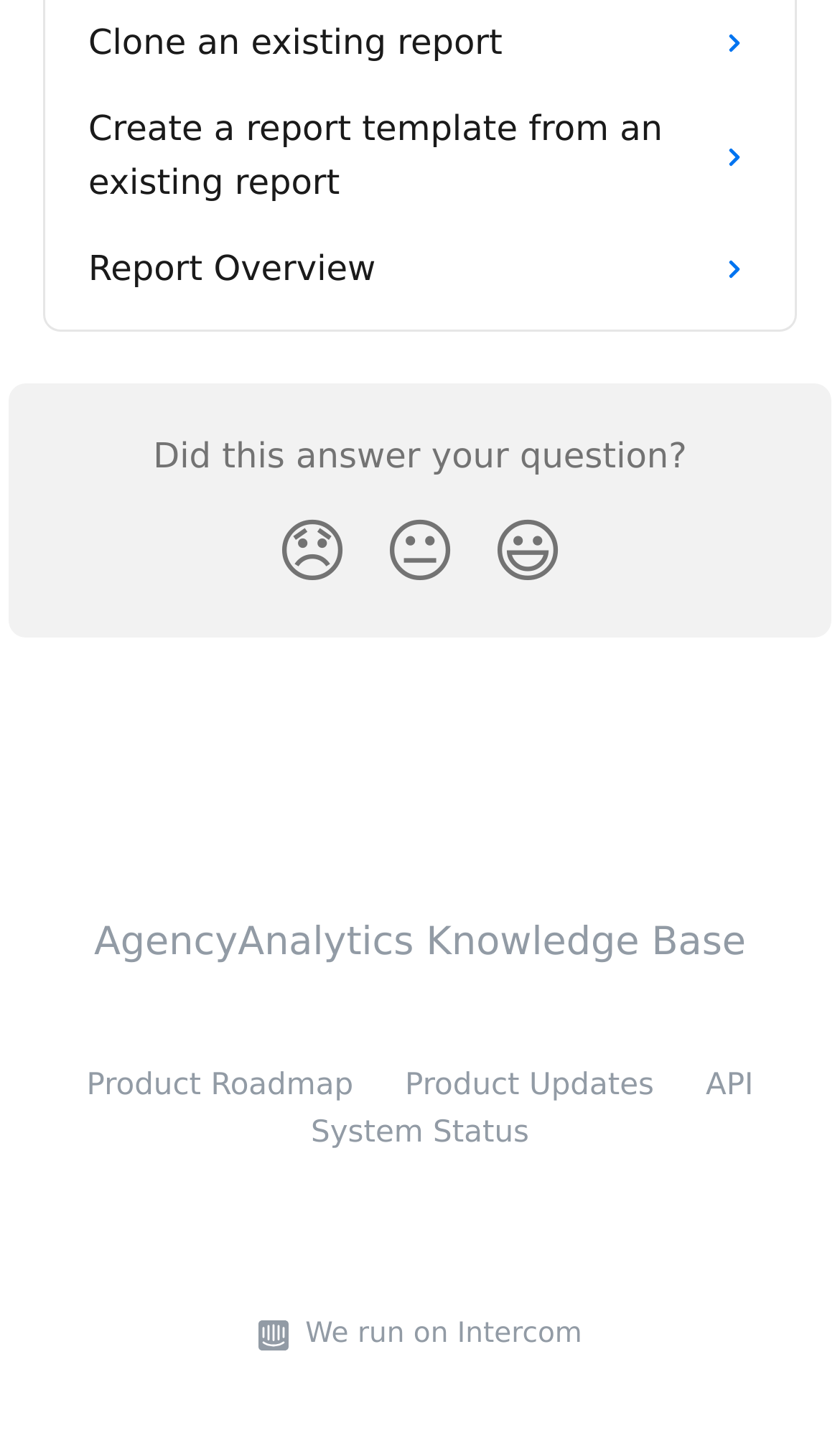Provide the bounding box coordinates for the area that should be clicked to complete the instruction: "View Report Overview".

[0.074, 0.156, 0.926, 0.216]